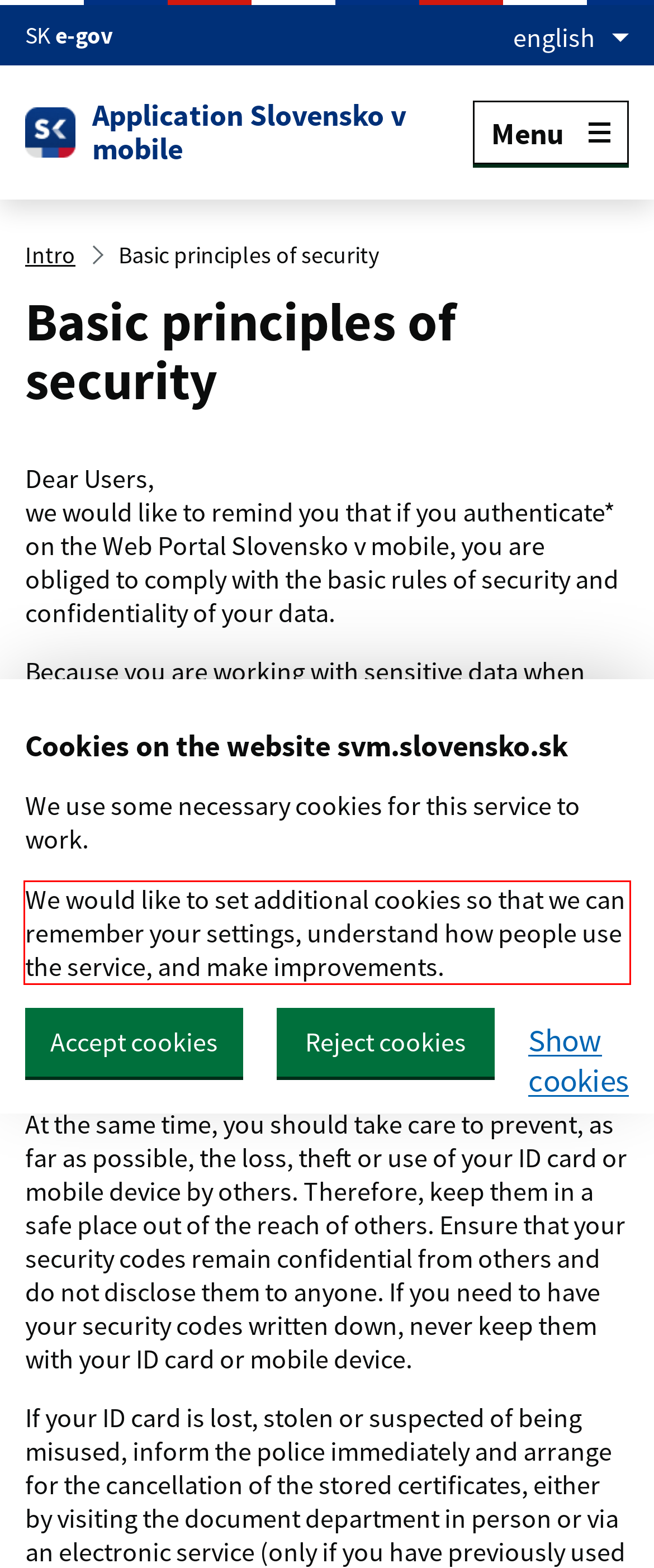Within the screenshot of the webpage, there is a red rectangle. Please recognize and generate the text content inside this red bounding box.

We would like to set additional cookies so that we can remember your settings, understand how people use the service, and make improvements.